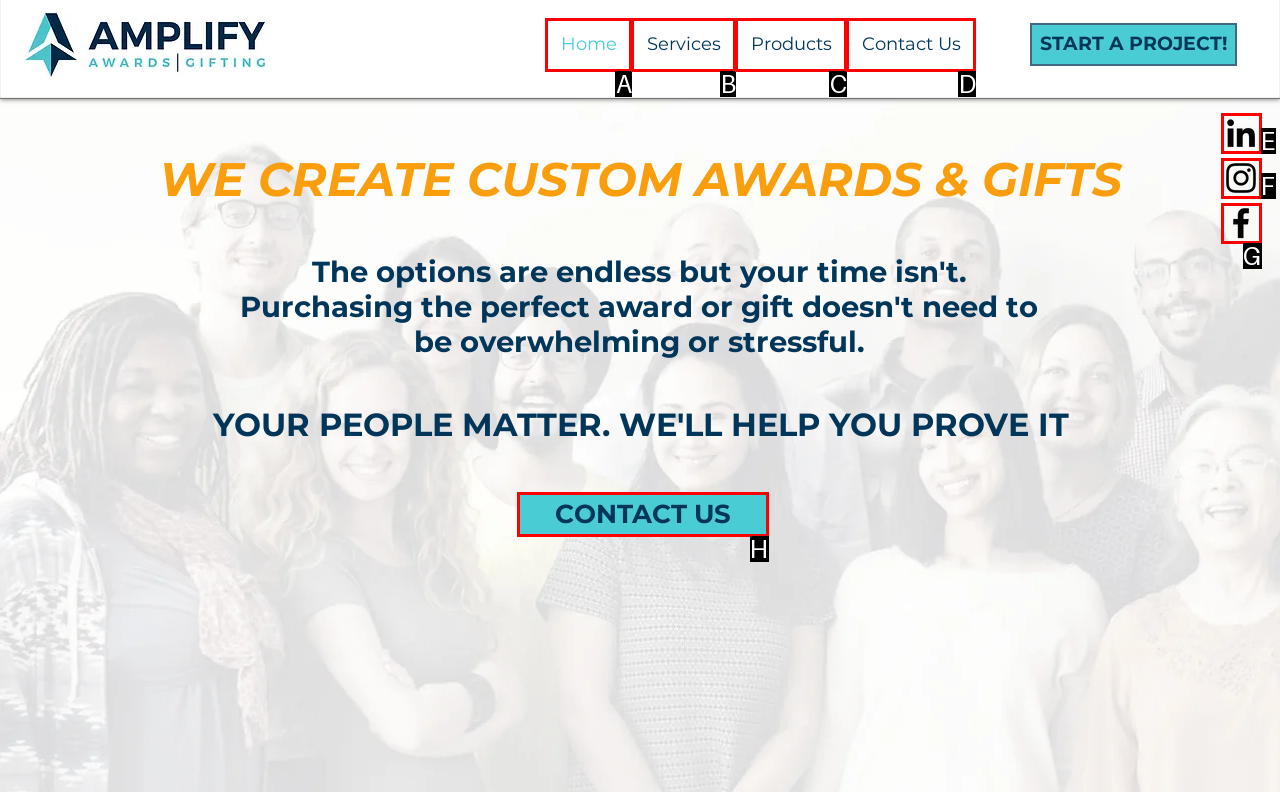Determine the correct UI element to click for this instruction: Contact us through the link. Respond with the letter of the chosen element.

H